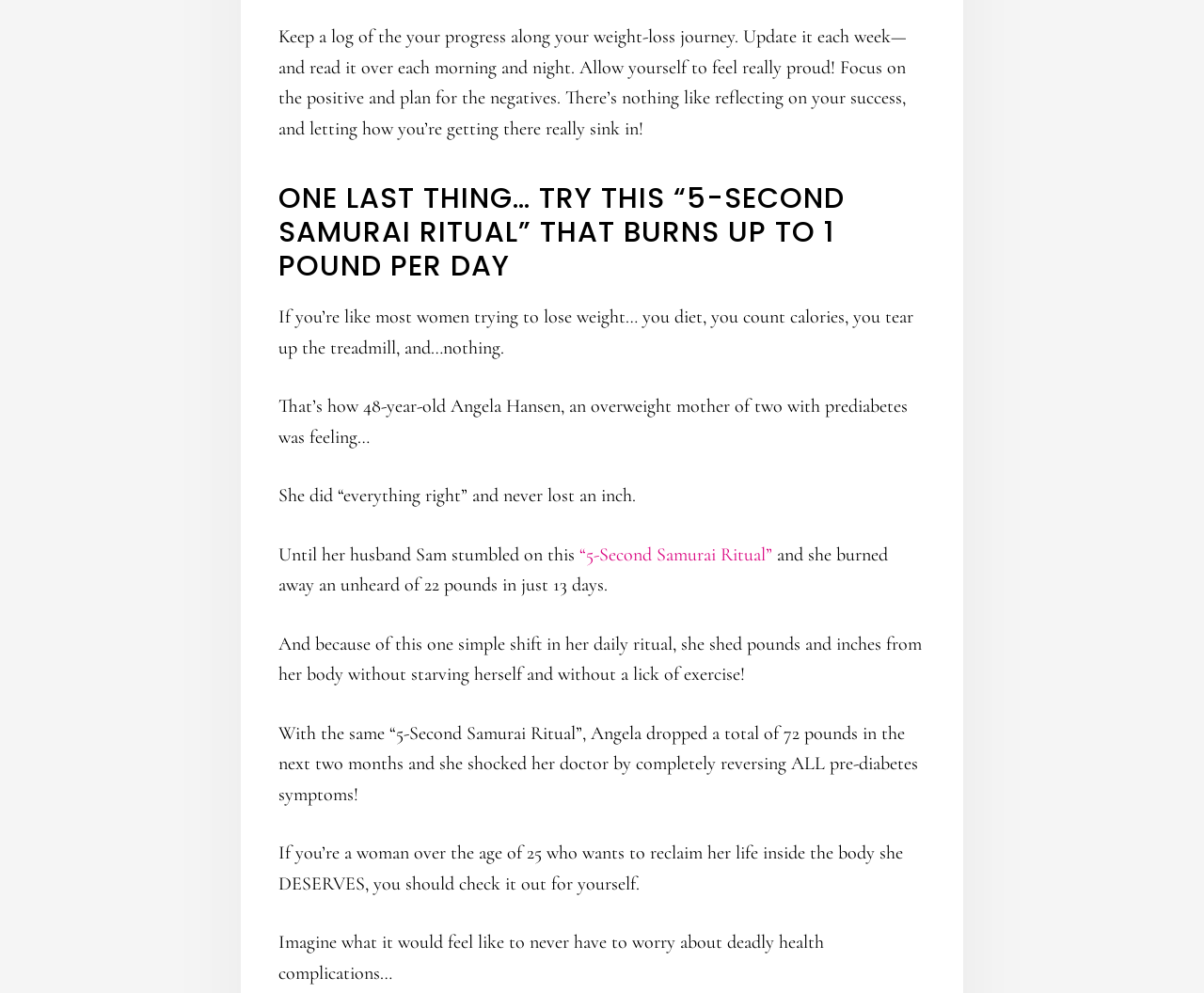Provide a brief response to the question below using one word or phrase:
What was Angela's initial weight loss struggle?

She did everything right and never lost an inch